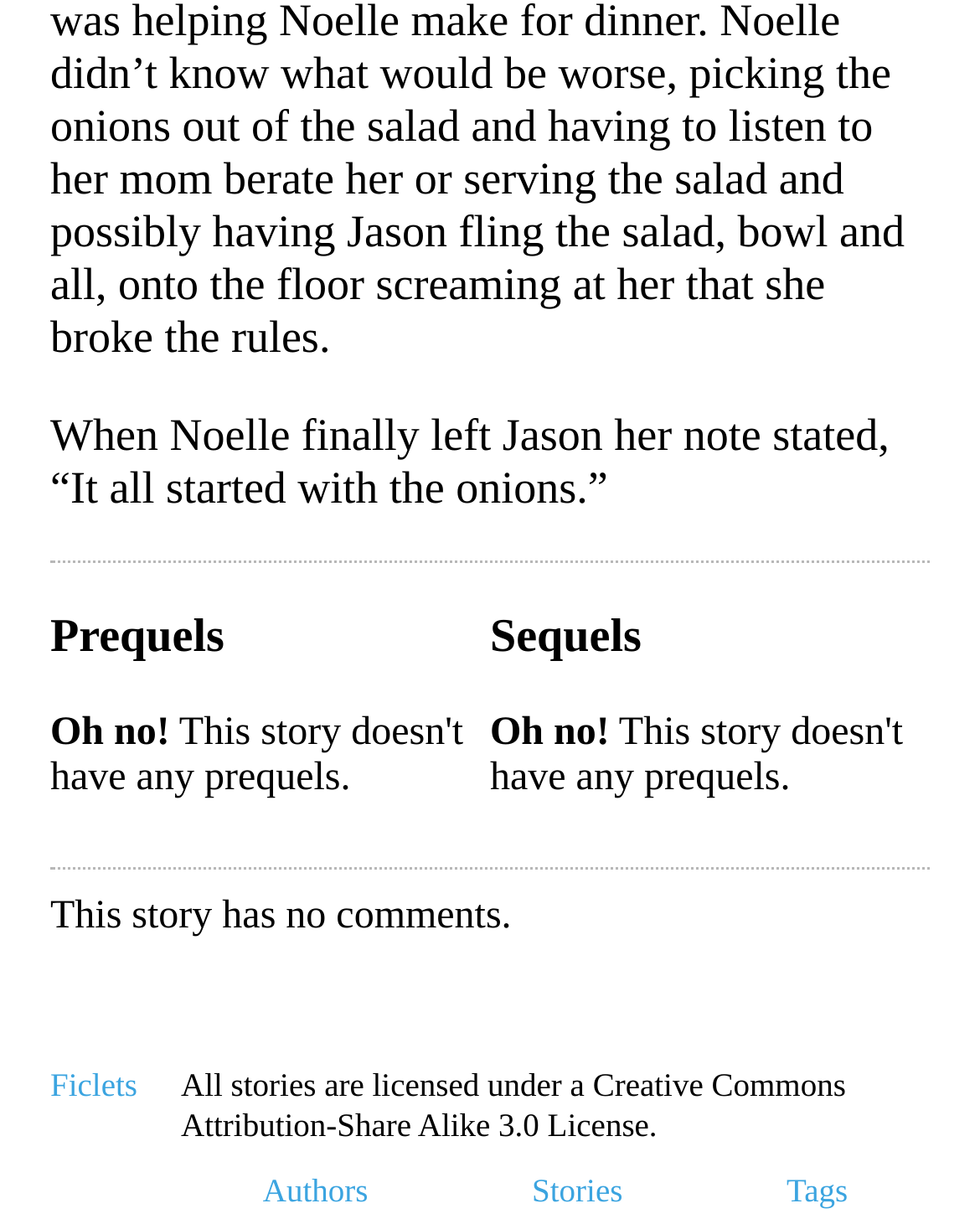Refer to the image and provide a thorough answer to this question:
What is the link text below the text 'This story has no comments.'?

The link element below the StaticText element with the text 'This story has no comments.' has the text 'Ficlets'. Therefore, the link text is 'Ficlets'.